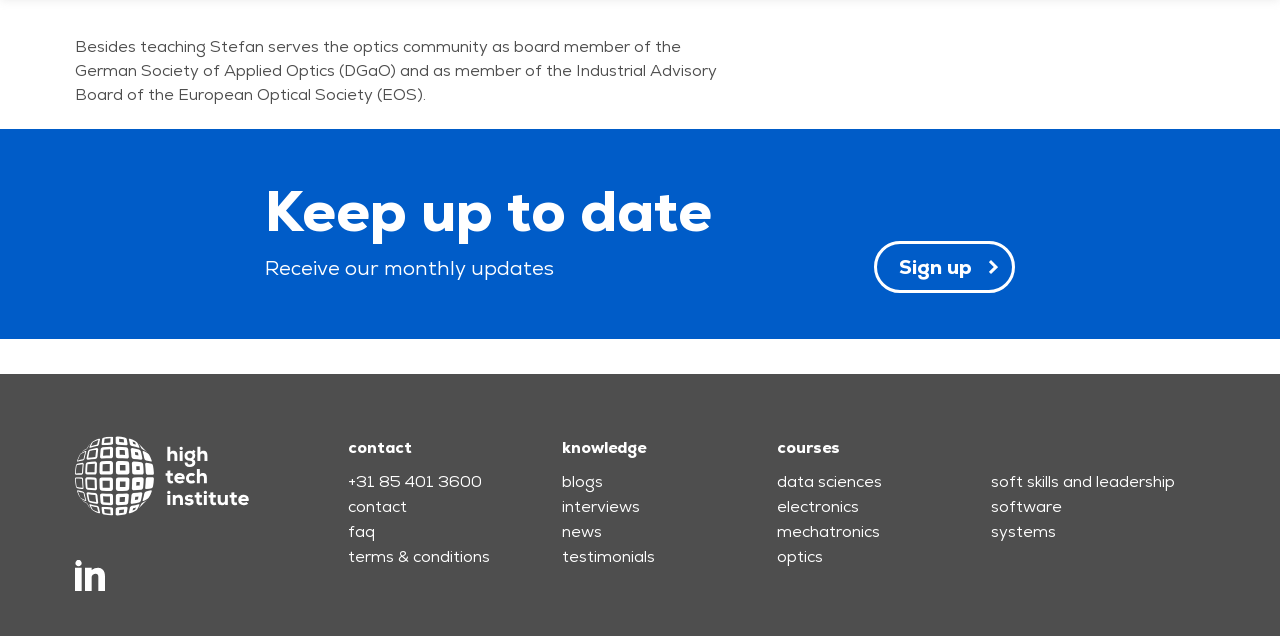Based on the image, give a detailed response to the question: What is Stefan's role in the optics community?

According to the StaticText element with the text 'Besides teaching Stefan serves the optics community as board member of the German Society of Applied Optics (DGaO) and as member of the Industrial Advisory Board of the European Optical Society (EOS).', Stefan serves as a board member in the optics community.